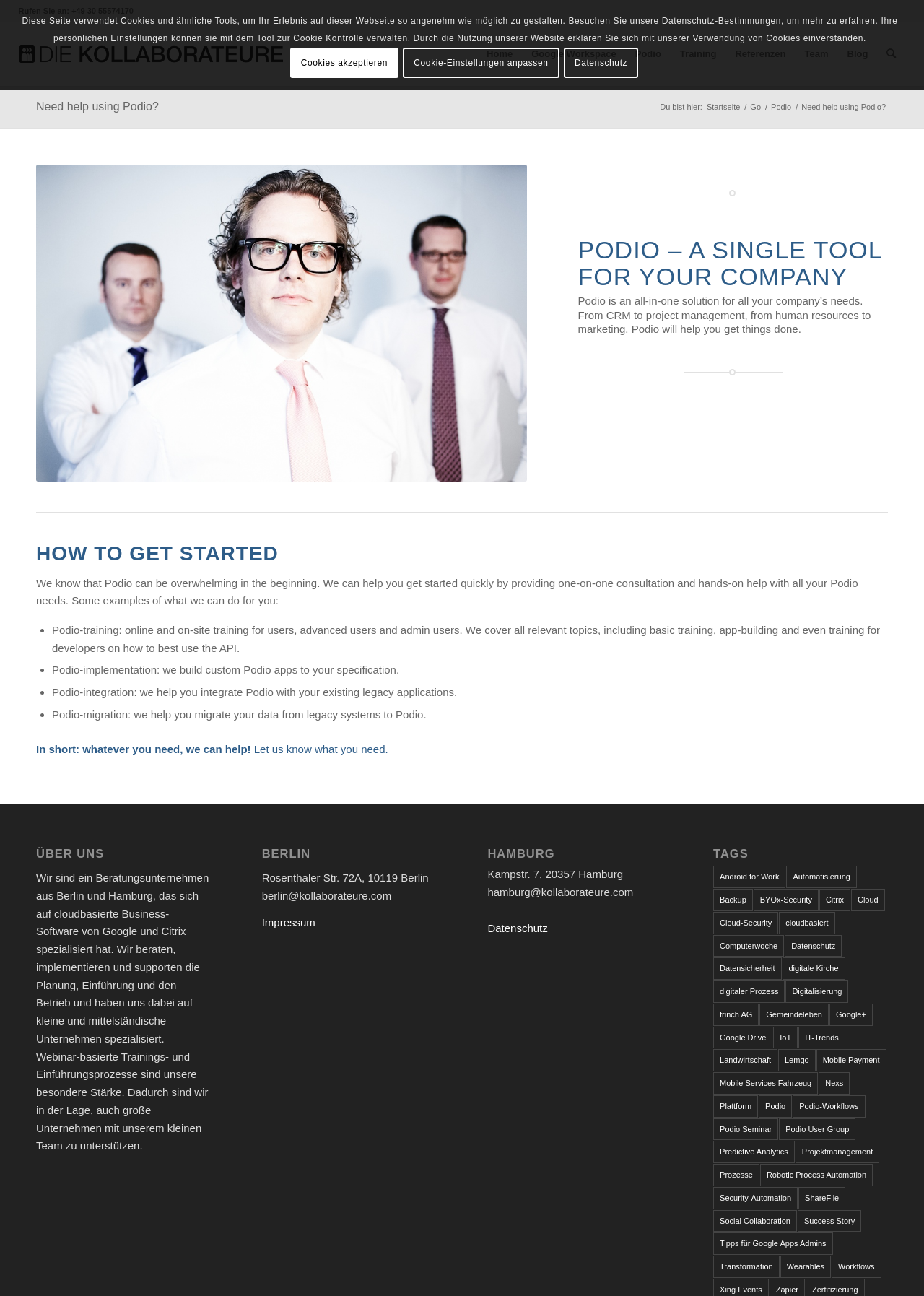Find the bounding box coordinates of the clickable area required to complete the following action: "Click on New Believer Form".

None